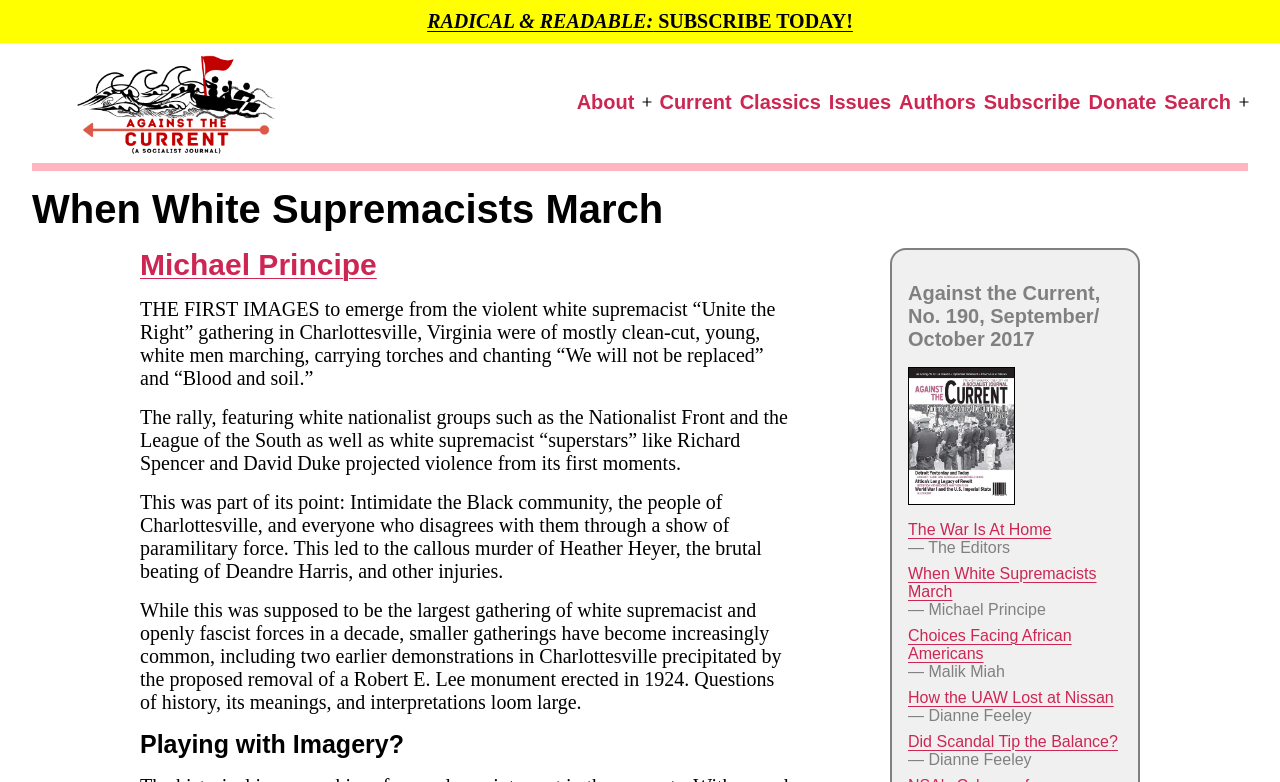Locate the bounding box coordinates of the clickable region necessary to complete the following instruction: "Read the article 'When White Supremacists March'". Provide the coordinates in the format of four float numbers between 0 and 1, i.e., [left, top, right, bottom].

[0.709, 0.722, 0.857, 0.767]